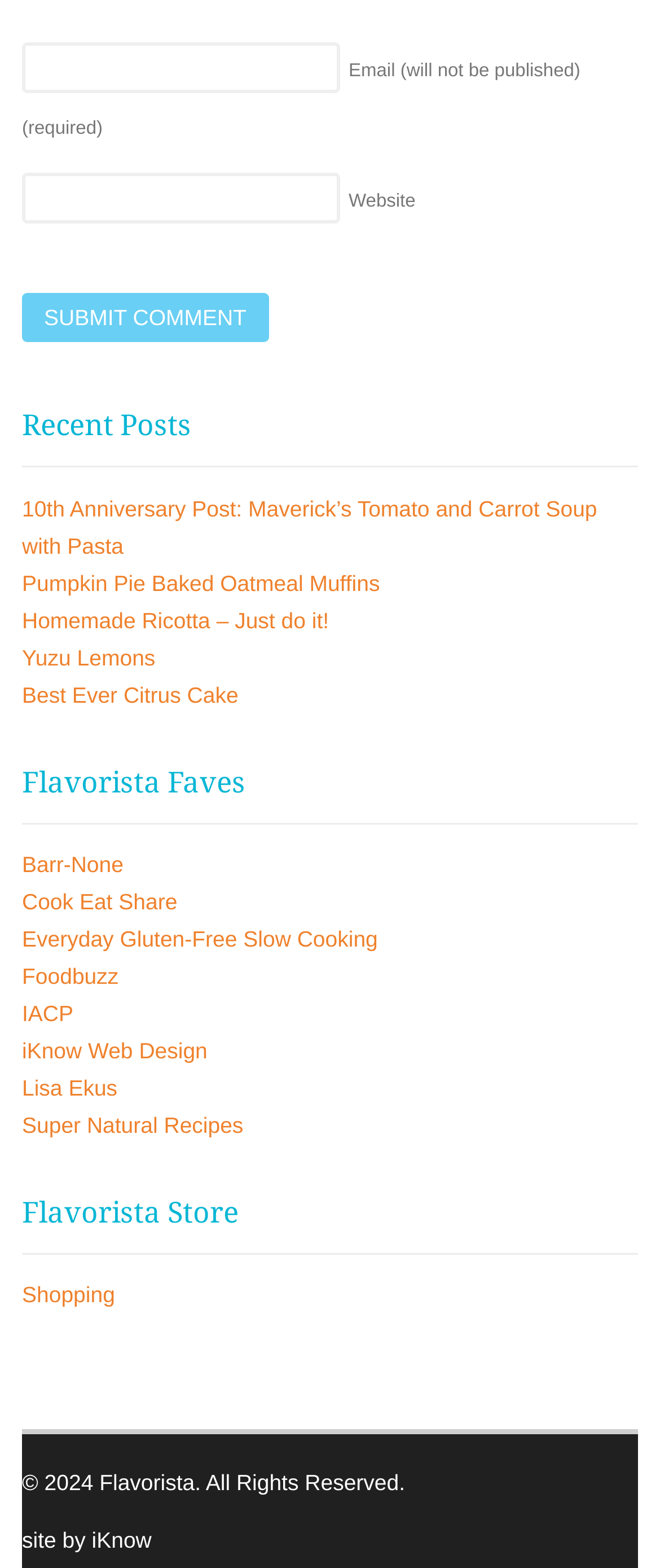Identify the bounding box coordinates for the UI element mentioned here: "Barr-None". Provide the coordinates as four float values between 0 and 1, i.e., [left, top, right, bottom].

[0.033, 0.544, 0.187, 0.56]